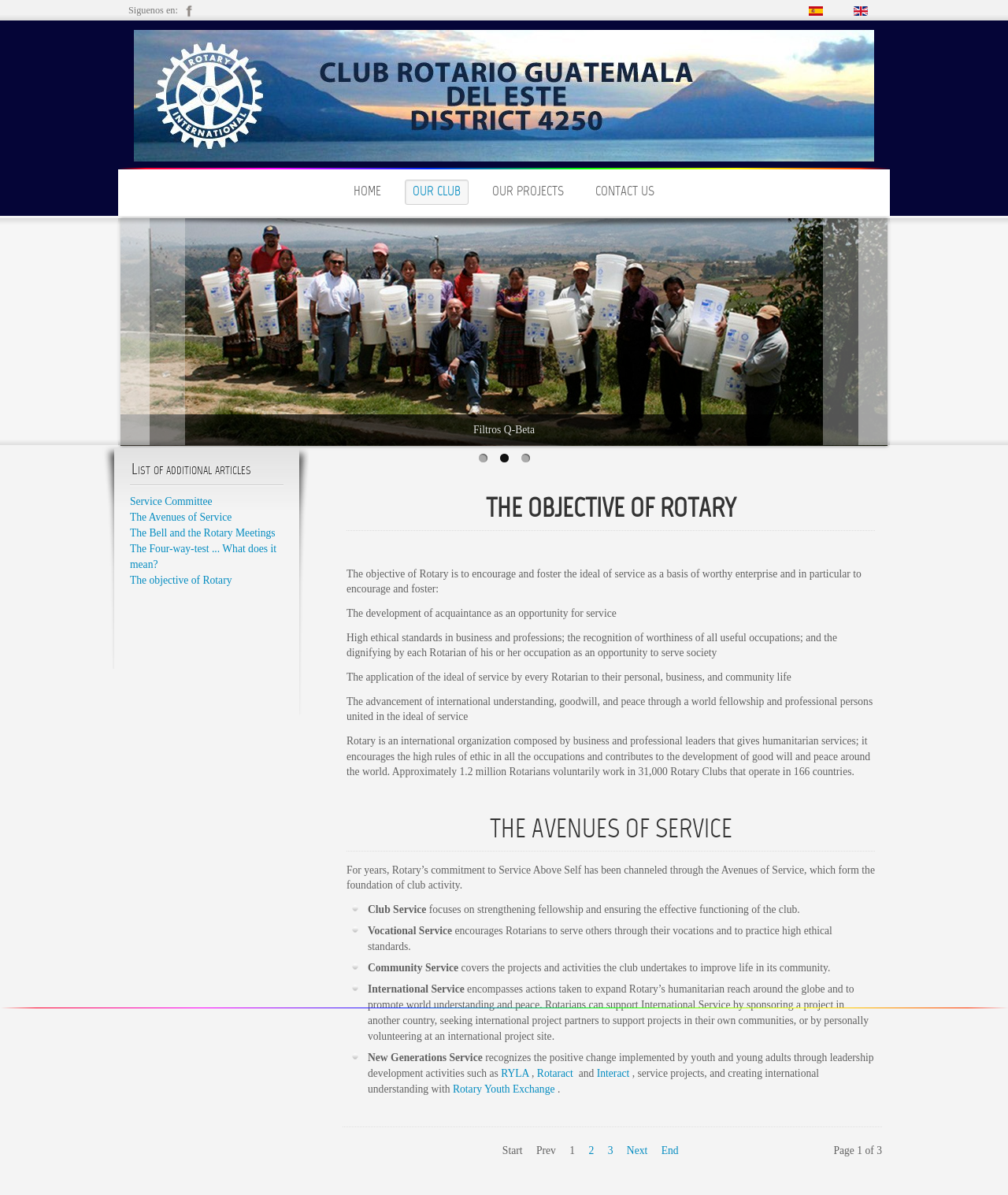Identify and provide the text content of the webpage's primary headline.

THE OBJECTIVE OF ROTARY